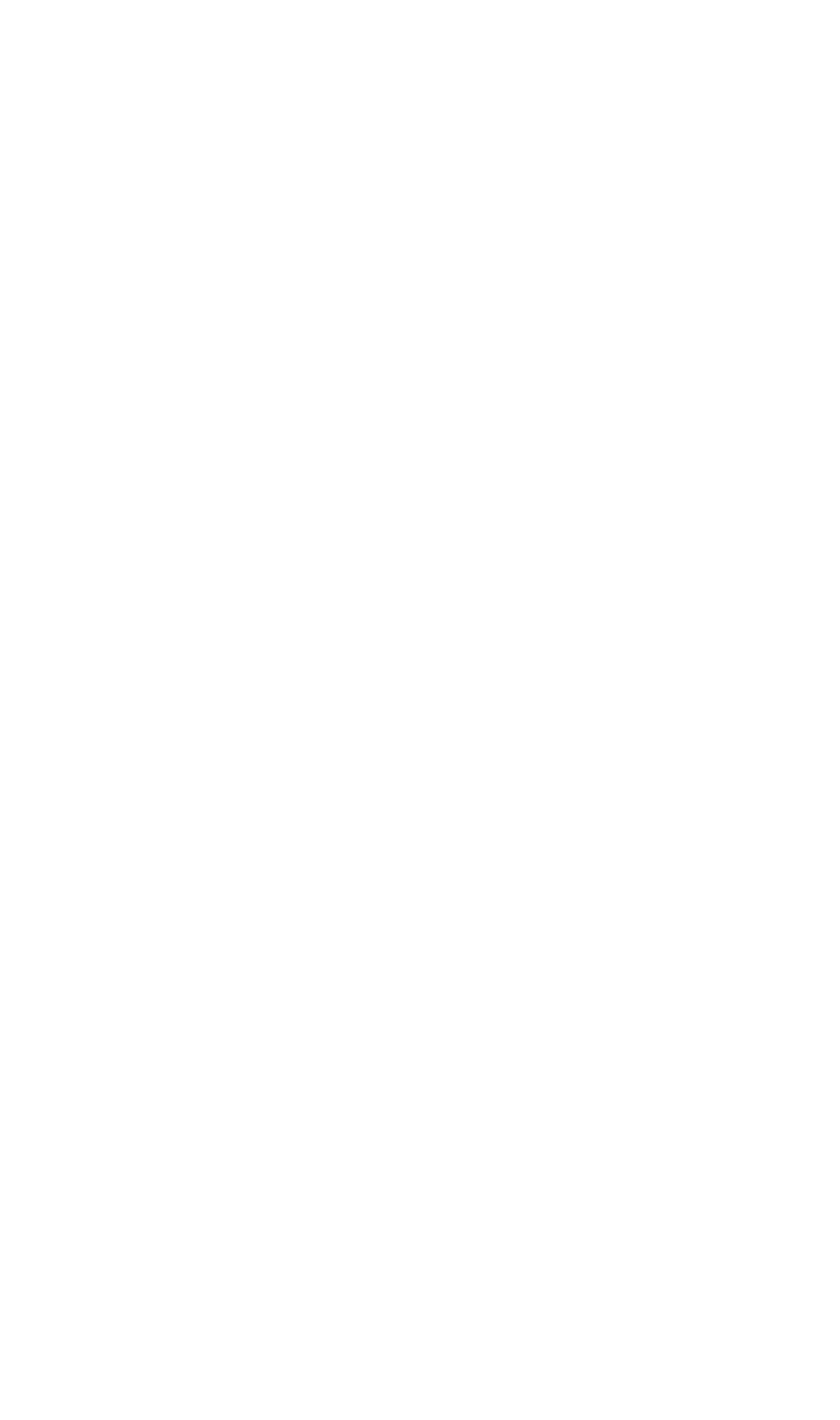Refer to the image and offer a detailed explanation in response to the question: What is the street address of the New York office?

The street address of the New York office can be found in the middle section of the webpage, where the addresses are listed. It is written as '188 Grand Street, Unit 216'.